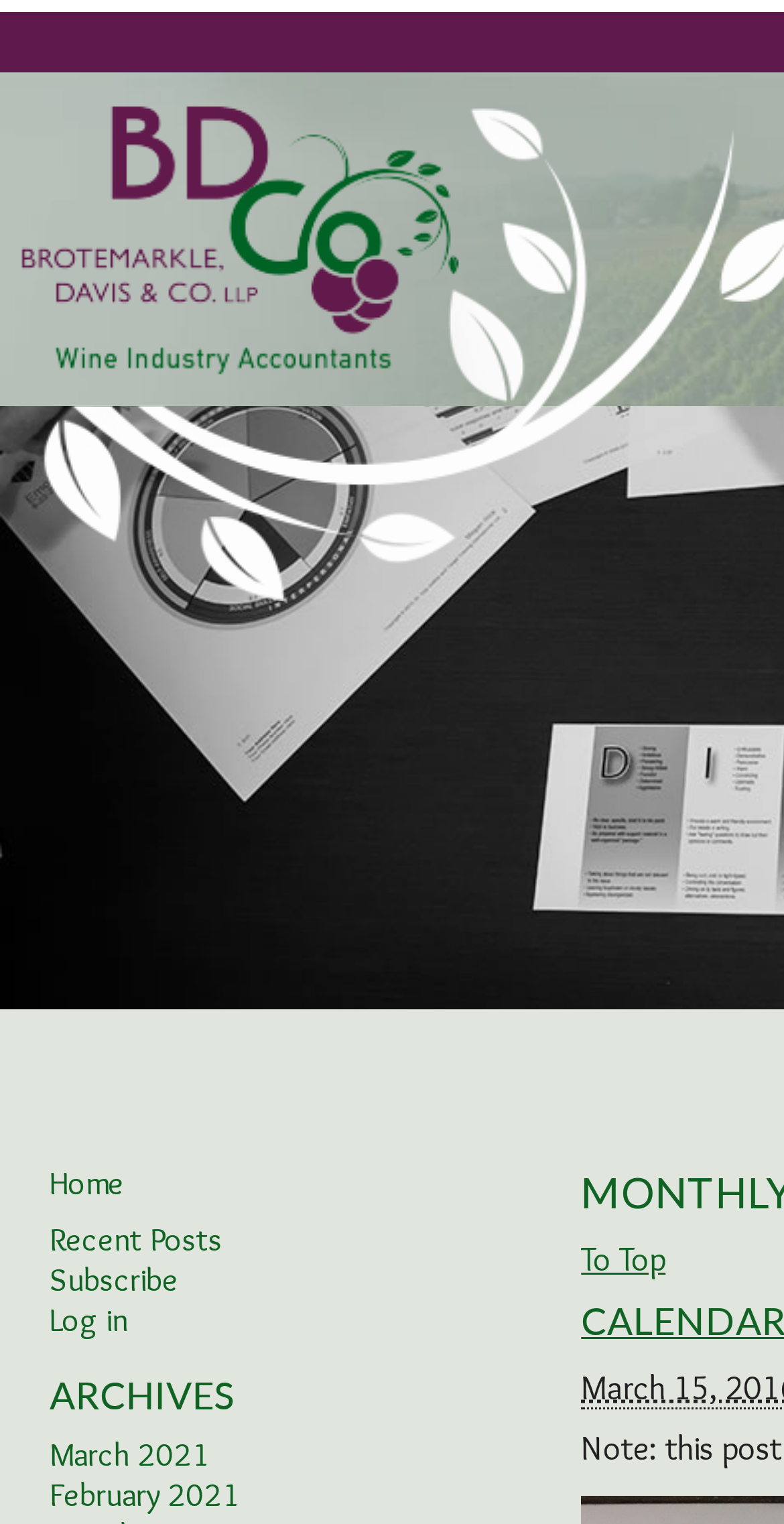What is the month of the latest archive?
We need a detailed and meticulous answer to the question.

The latest archive is denoted by the link 'March 2021', which is located in the archives section.